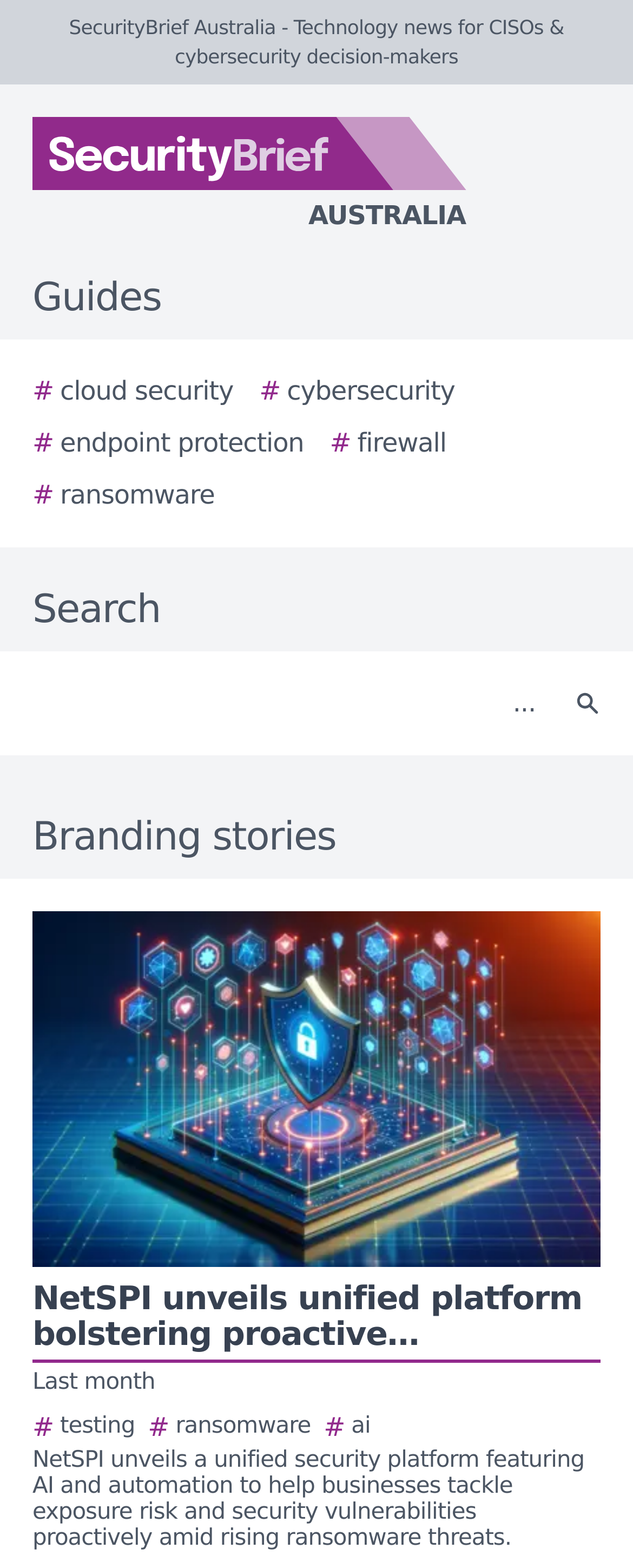Please indicate the bounding box coordinates of the element's region to be clicked to achieve the instruction: "Click on the SecurityBrief Australia logo". Provide the coordinates as four float numbers between 0 and 1, i.e., [left, top, right, bottom].

[0.0, 0.075, 0.923, 0.15]